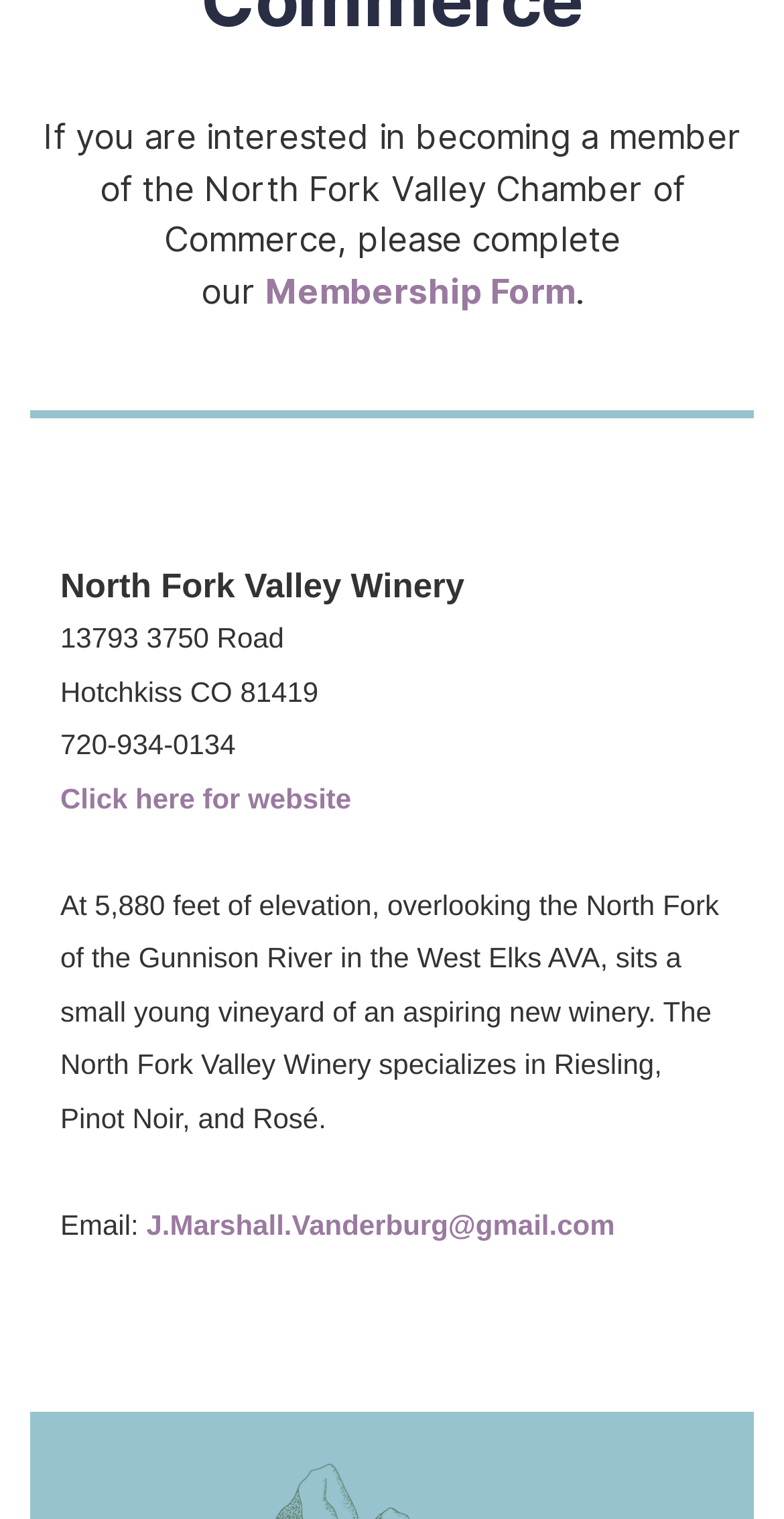Use a single word or phrase to answer the following:
What is the elevation of the North Fork Valley Winery?

5,880 feet